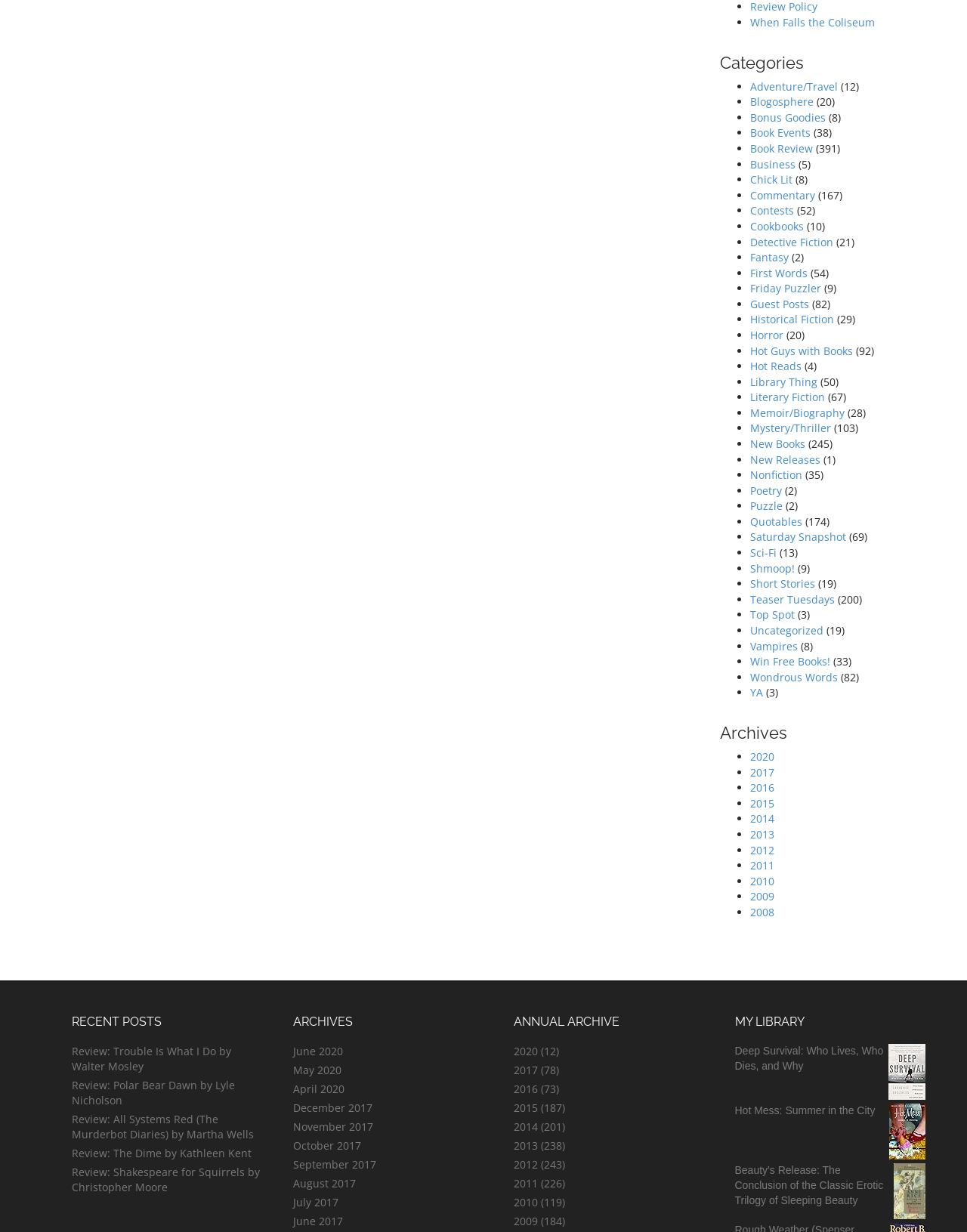Using the information from the screenshot, answer the following question thoroughly:
What is the category with the most posts?

I counted the number of posts for each category by looking at the static text next to each link. The category with the most posts is 'Book Review' with 391 posts.